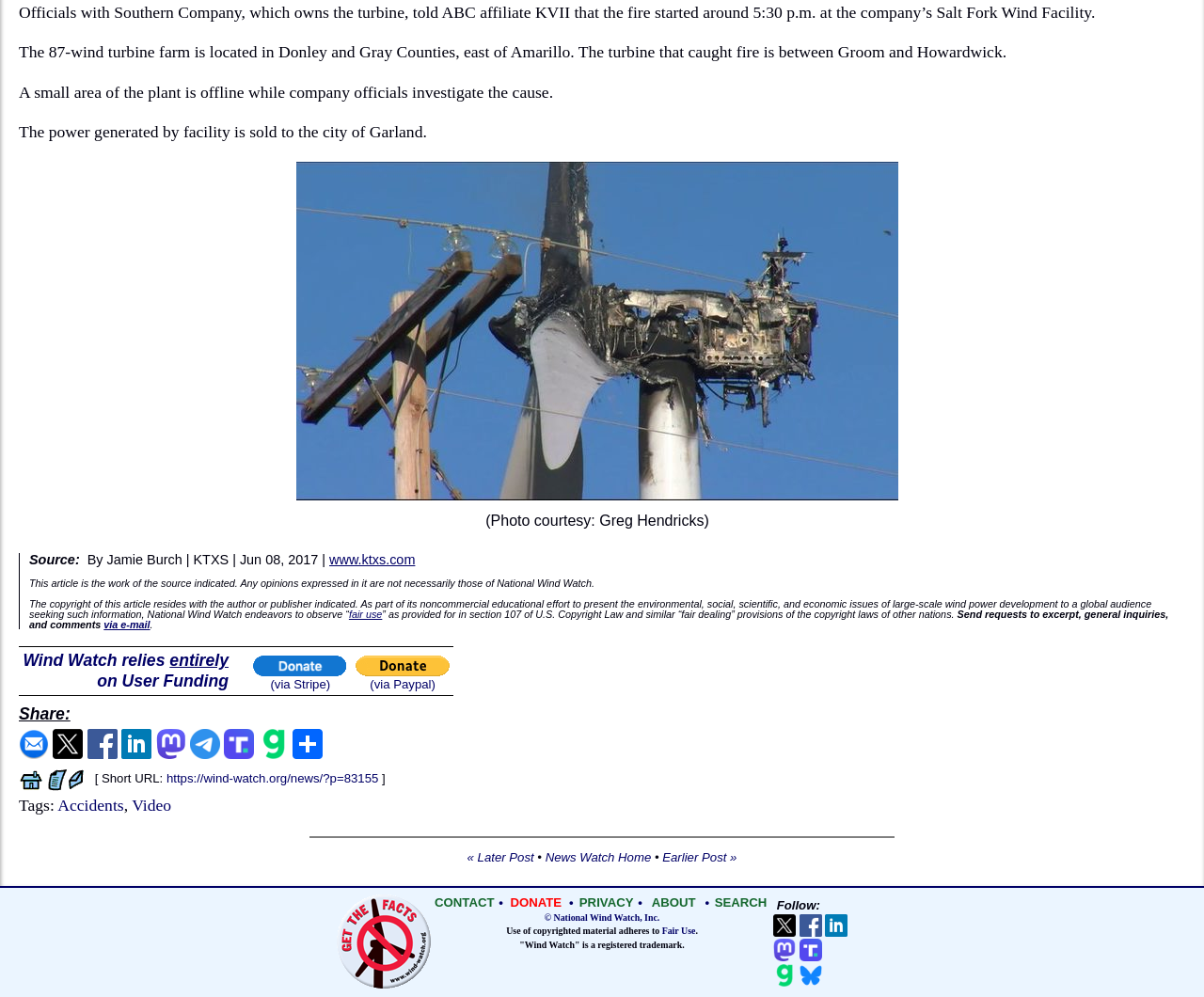Provide a one-word or short-phrase response to the question:
Where is the Salt Fork Wind Facility located?

Donley and Gray Counties